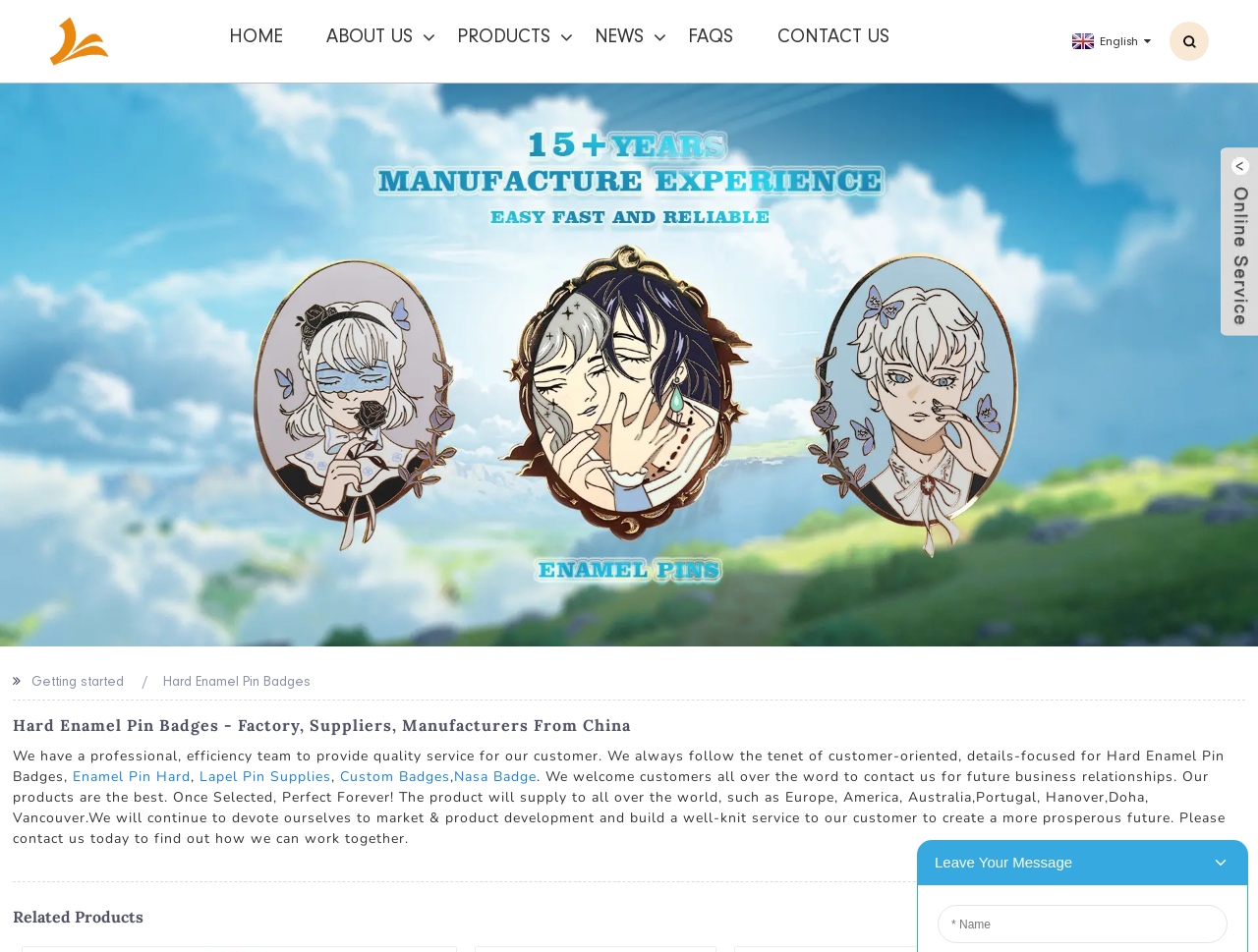Provide a comprehensive caption for the webpage.

This webpage is about a manufacturer and supplier of hard enamel pin badges from China. At the top left corner, there is a logo of the company, "king logo", which is an image. Next to the logo, there are several navigation links, including "HOME", "ABOUT US", "PRODUCTS", "NEWS", "FAQS", and "CONTACT US", which are aligned horizontally. 

On the top right corner, there is a language selection link, "English", with a dropdown icon. Below the navigation links, there is a large banner image that spans the entire width of the page.

The main content of the webpage starts with a heading that reads "Hard Enamel Pin Badges - Factory, Suppliers, Manufacturers From China". Below the heading, there are two lines of text that introduce the company's services and products. The first line reads "Getting started" and "Hard Enamel Pin Badges", and the second line is a longer paragraph that describes the company's customer-oriented approach and product details.

Underneath the introductory text, there are several links to related products, including "Enamel Pin Hard", "Lapel Pin Supplies", "Custom Badges", and "Nasa Badge", which are aligned horizontally. These links are followed by a longer paragraph that describes the company's products and services, including their global reach and commitment to customer relationships.

Finally, at the bottom of the page, there is a heading that reads "Related Products", which suggests that there may be more product information or links below.